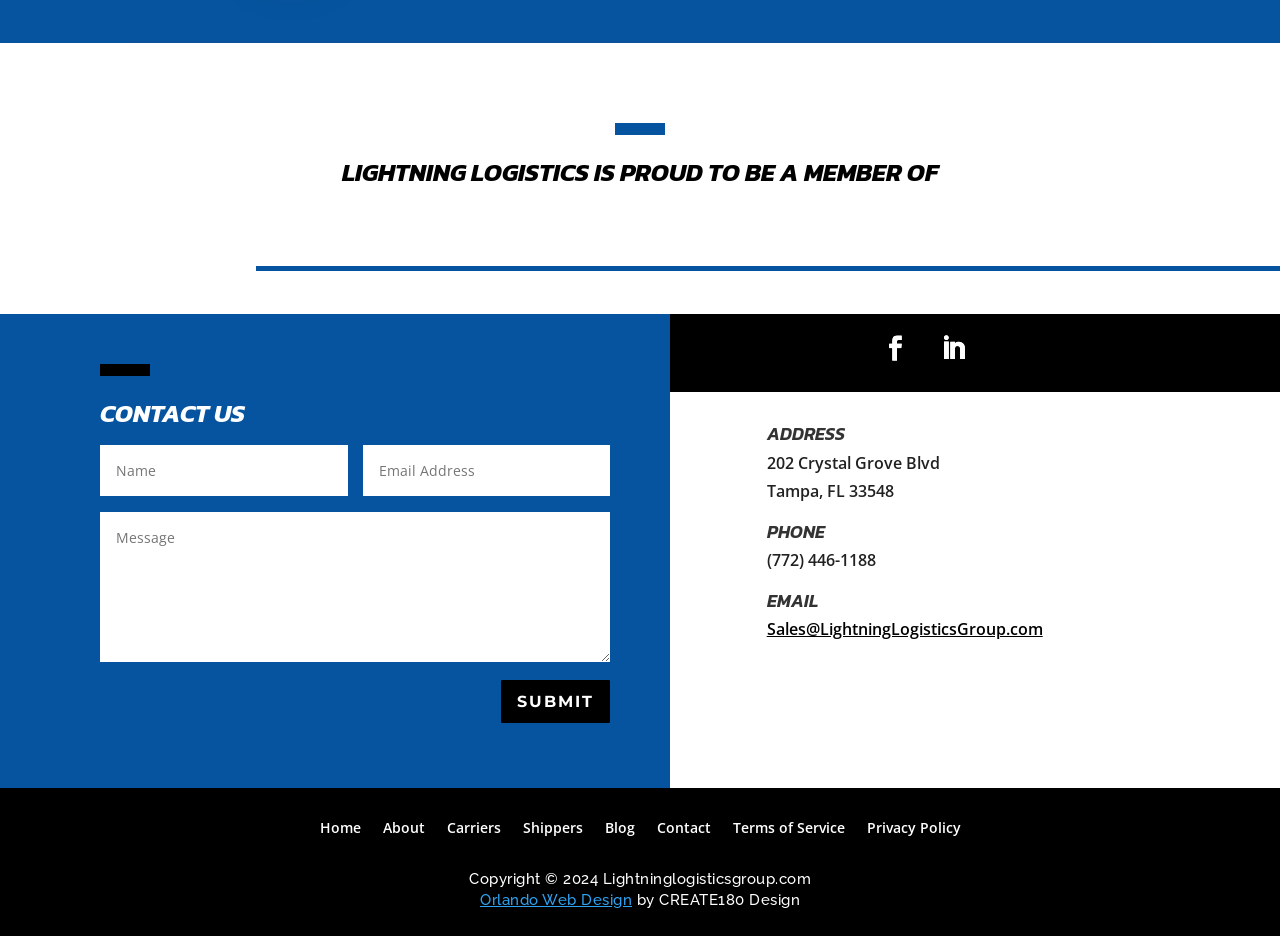Please locate the bounding box coordinates of the element that needs to be clicked to achieve the following instruction: "Send an email to Sales". The coordinates should be four float numbers between 0 and 1, i.e., [left, top, right, bottom].

[0.599, 0.661, 0.815, 0.684]